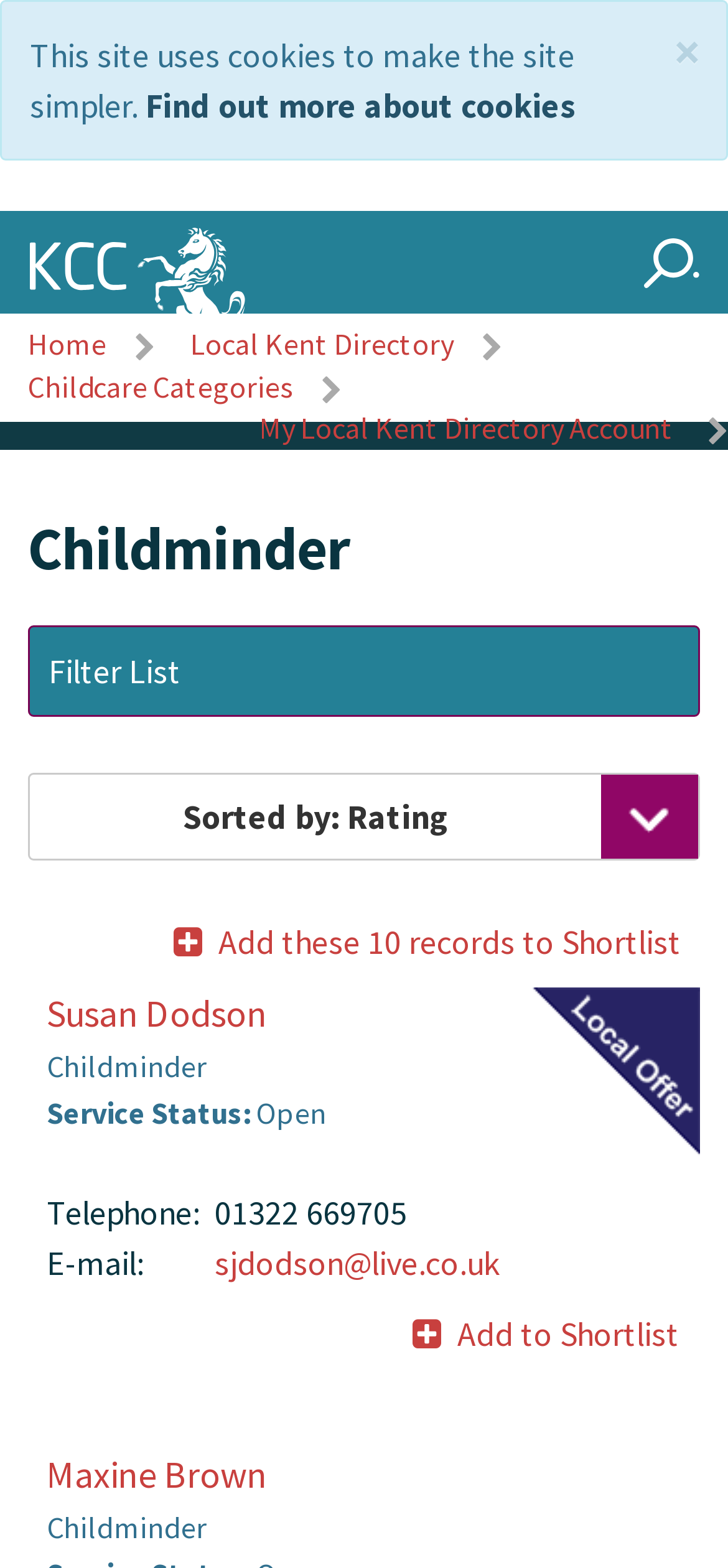Please indicate the bounding box coordinates of the element's region to be clicked to achieve the instruction: "Filter the list". Provide the coordinates as four float numbers between 0 and 1, i.e., [left, top, right, bottom].

[0.038, 0.399, 0.962, 0.458]